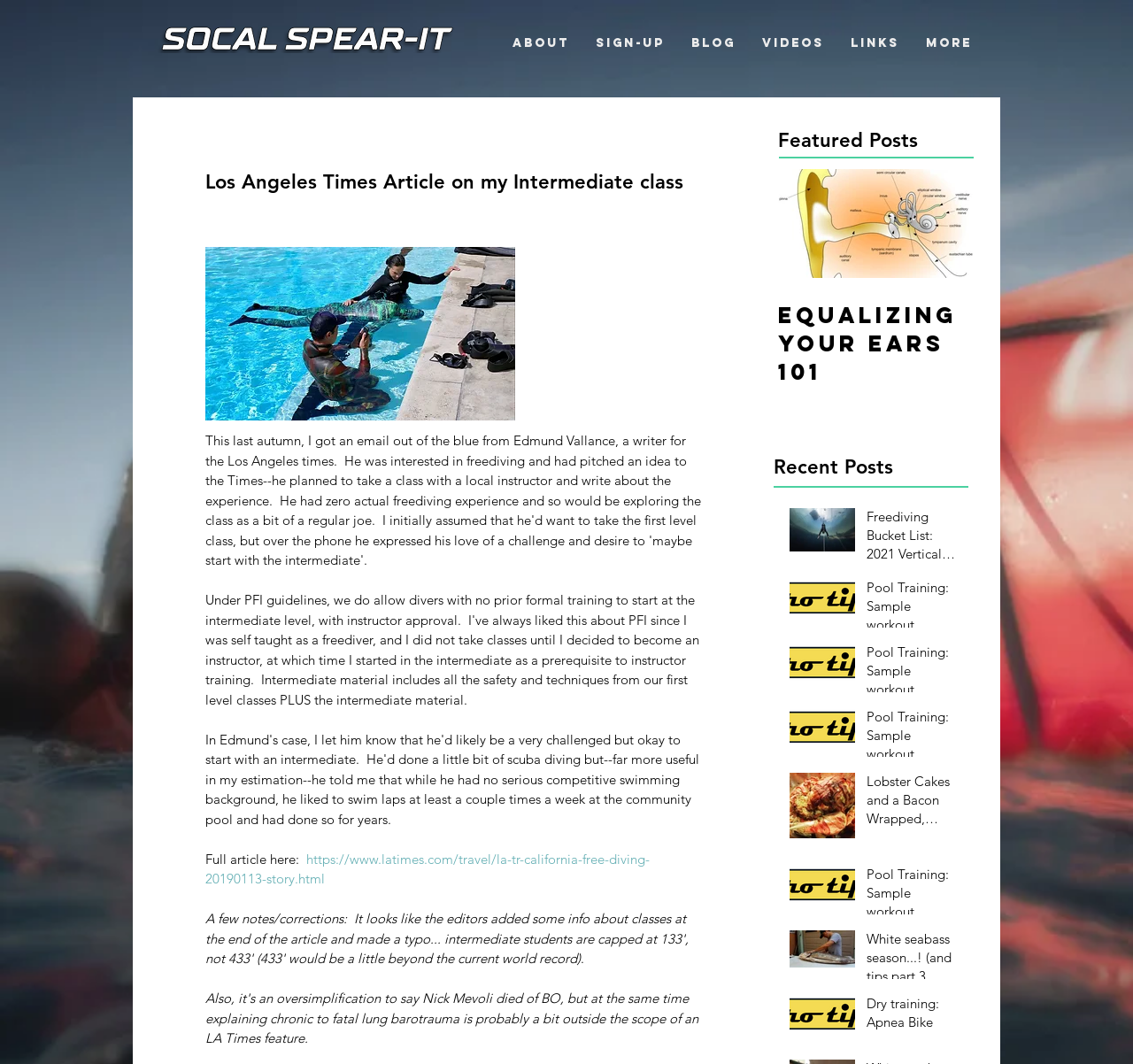Answer the question with a single word or phrase: 
What type of training is discussed in the post 'Pool Training: Sample workout, Intermediate/Advanced, for 50M pool (DYN_LC_B01)'?

Freediving